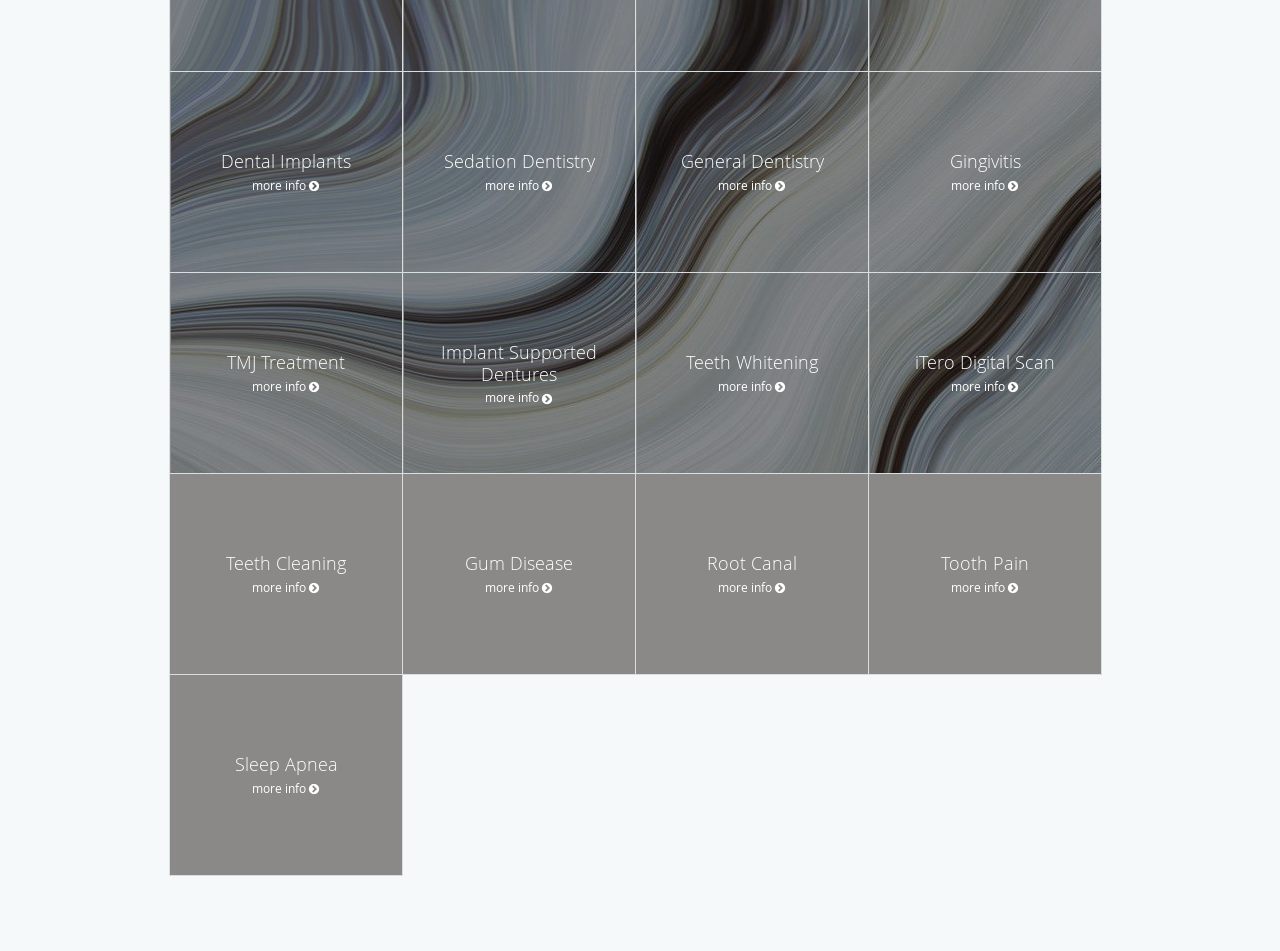How many dental services are listed in the first row?
Based on the image, give a one-word or short phrase answer.

4